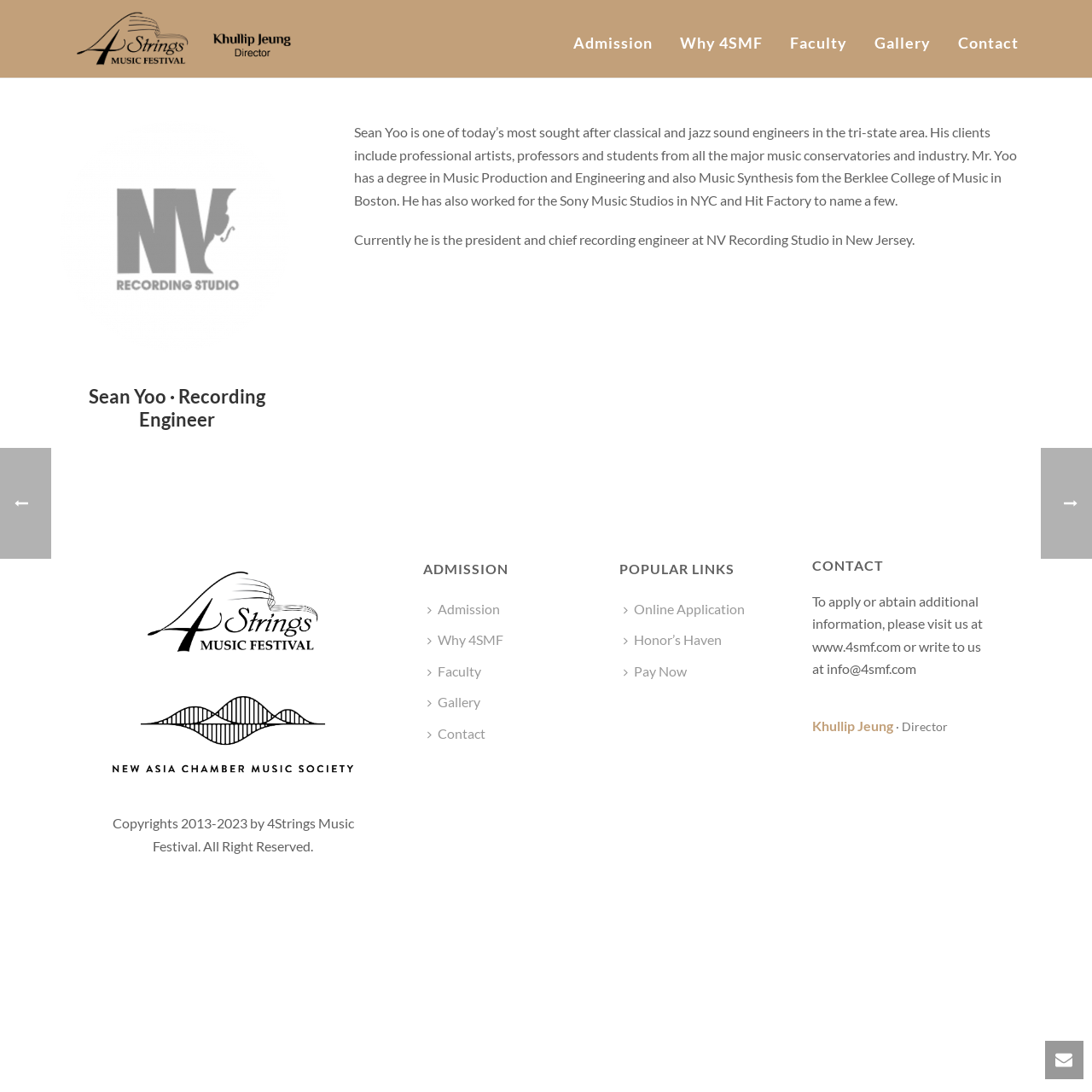Analyze the image and provide a detailed answer to the question: What is the name of the music festival mentioned on the webpage?

The webpage mentions '4Strings Music Festival' in the title and also in the copyright information at the bottom of the page, indicating that it is the name of the music festival.